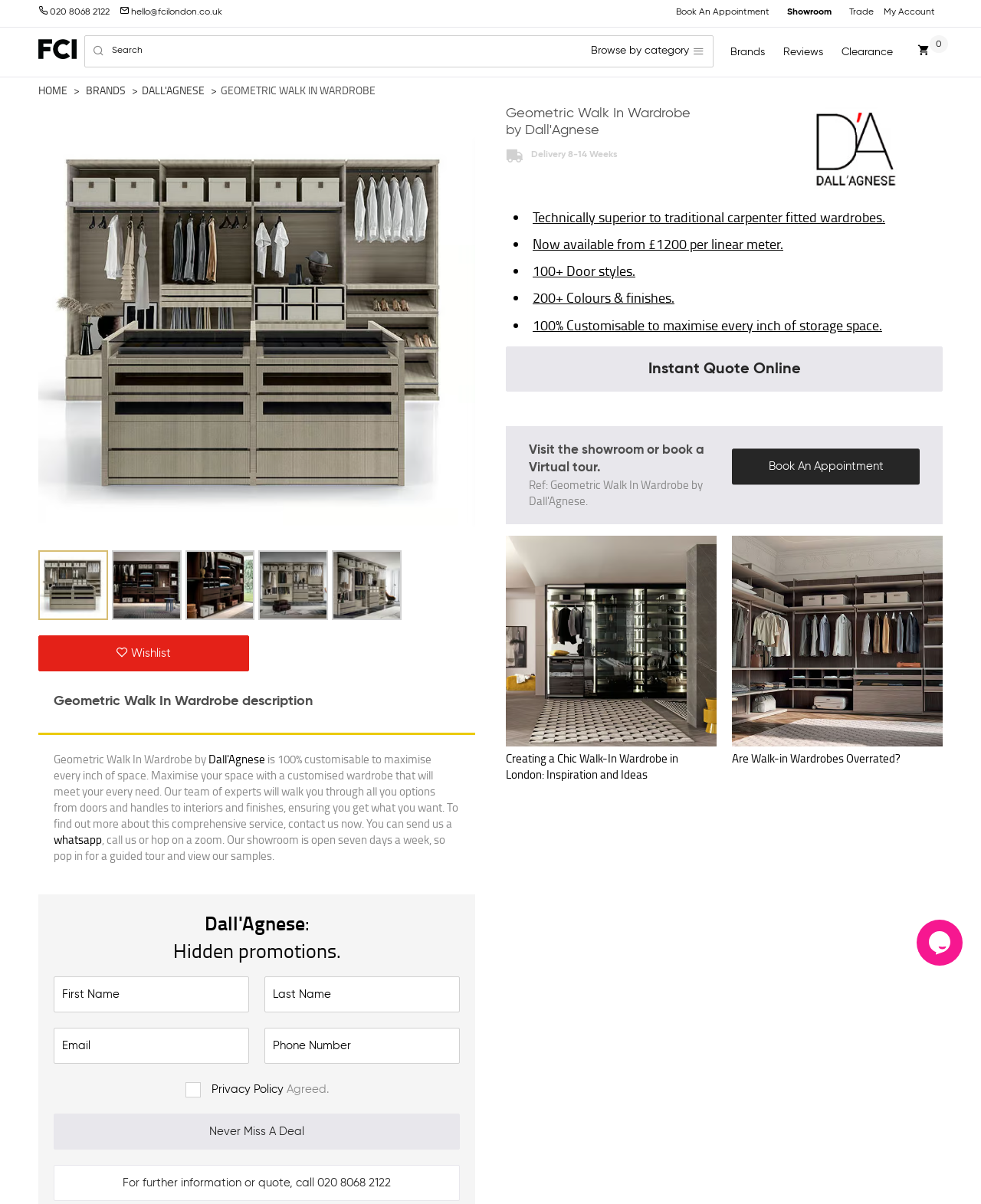Using the information in the image, could you please answer the following question in detail:
How can I get a quote for the geometric walk-in wardrobe?

I found the answer by looking at the link 'Instant Quote Online' which is a call-to-action on the webpage, indicating that I can get a quote for the geometric walk-in wardrobe online.